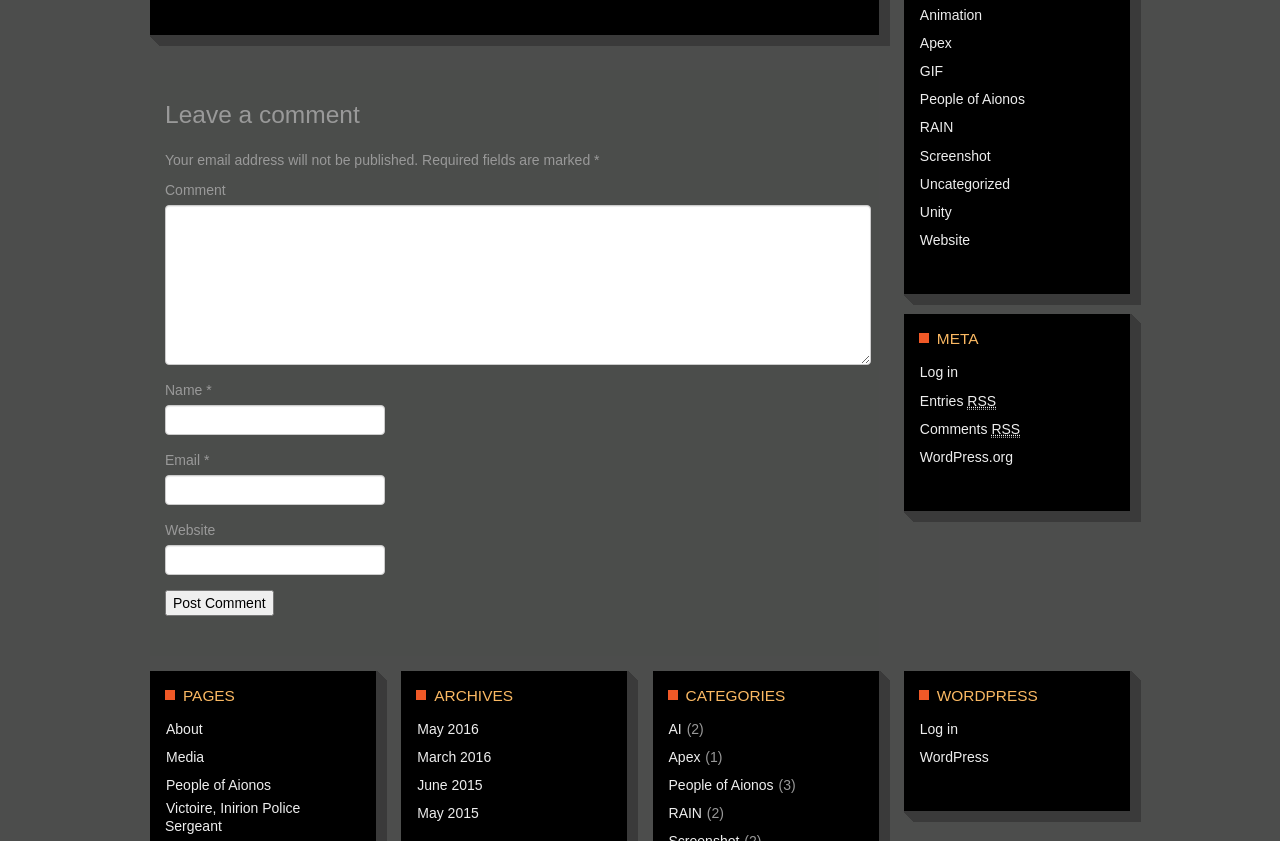Find and indicate the bounding box coordinates of the region you should select to follow the given instruction: "Leave a comment".

[0.129, 0.113, 0.675, 0.16]